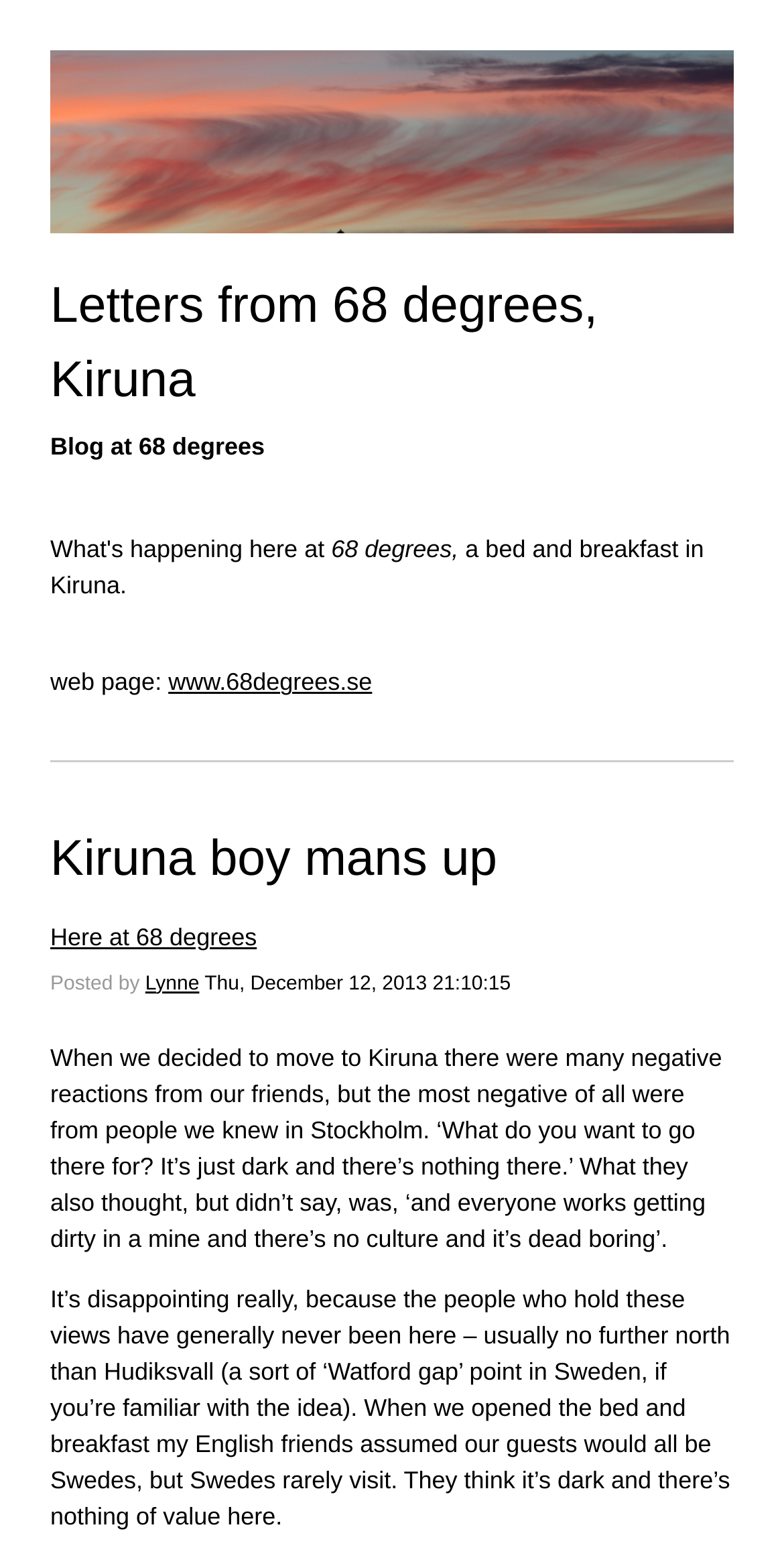What is the name of the bed and breakfast?
By examining the image, provide a one-word or phrase answer.

a bed and breakfast in Kiruna